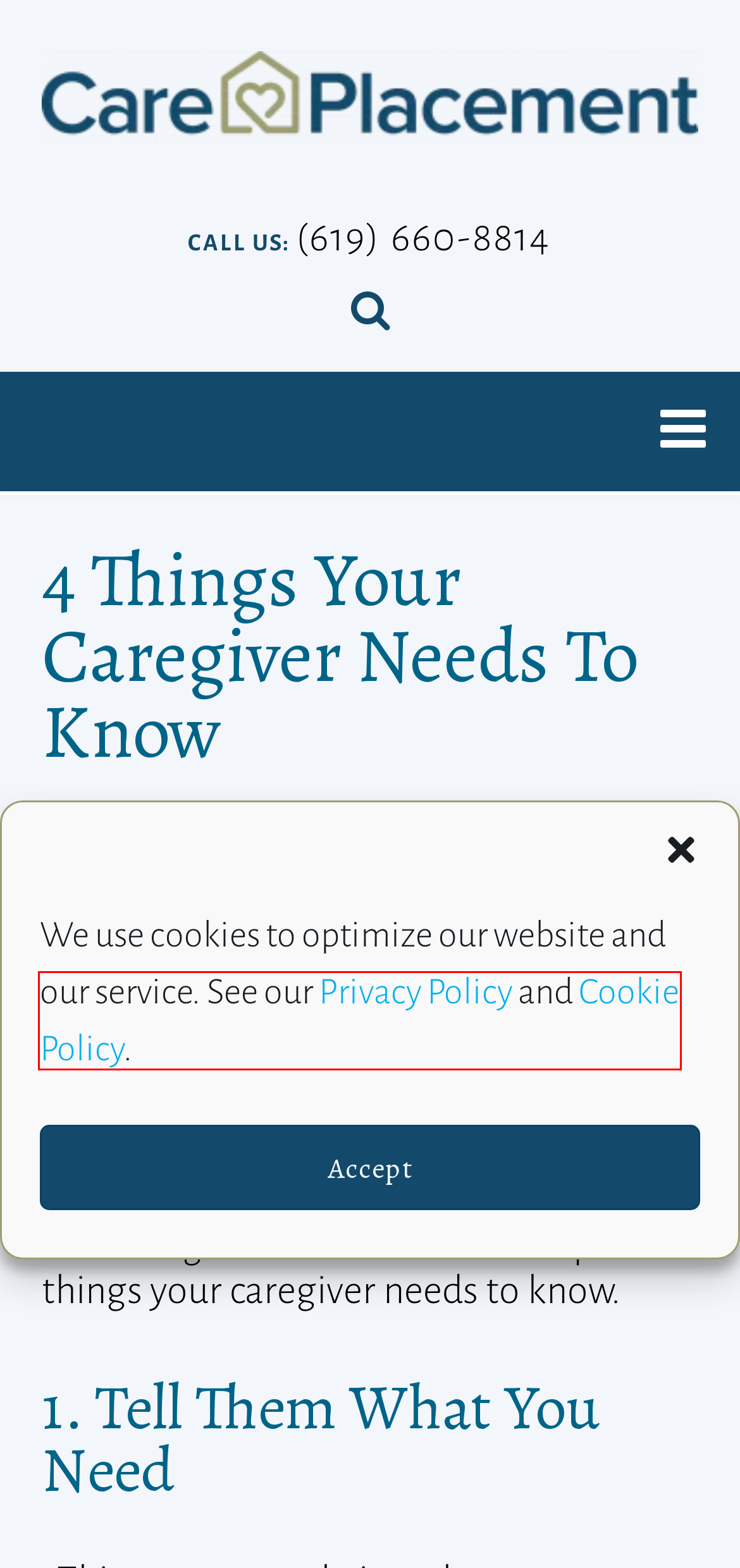Review the screenshot of a webpage that includes a red bounding box. Choose the webpage description that best matches the new webpage displayed after clicking the element within the bounding box. Here are the candidates:
A. Cookie Policy - Care Placement
B. Baja California Facilities - Care Placement
C. Care Placement - Helping Families Find Eldercare Solutions
D. Care Placement Blog - In the News
E. Privacy Policy - Care Placement
F. Levels of Senior Care - Choosing the Right Facility - Care Placement
G. Update Availability - Care Placement
H. Senior Care Resources - Care Placement - Not Sure Where to Start?

A